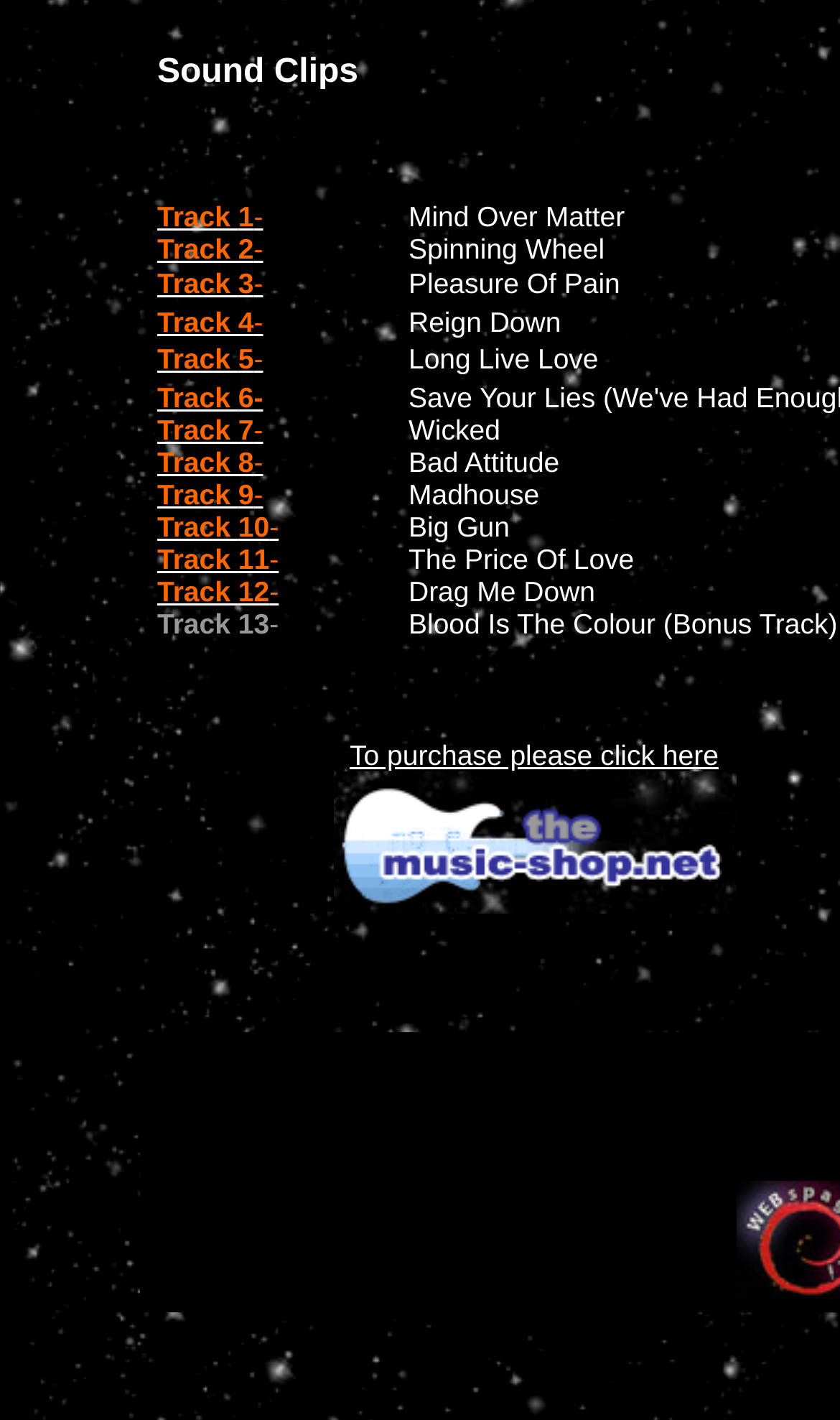Show the bounding box coordinates of the region that should be clicked to follow the instruction: "Click on Track 5."

[0.187, 0.24, 0.284, 0.266]